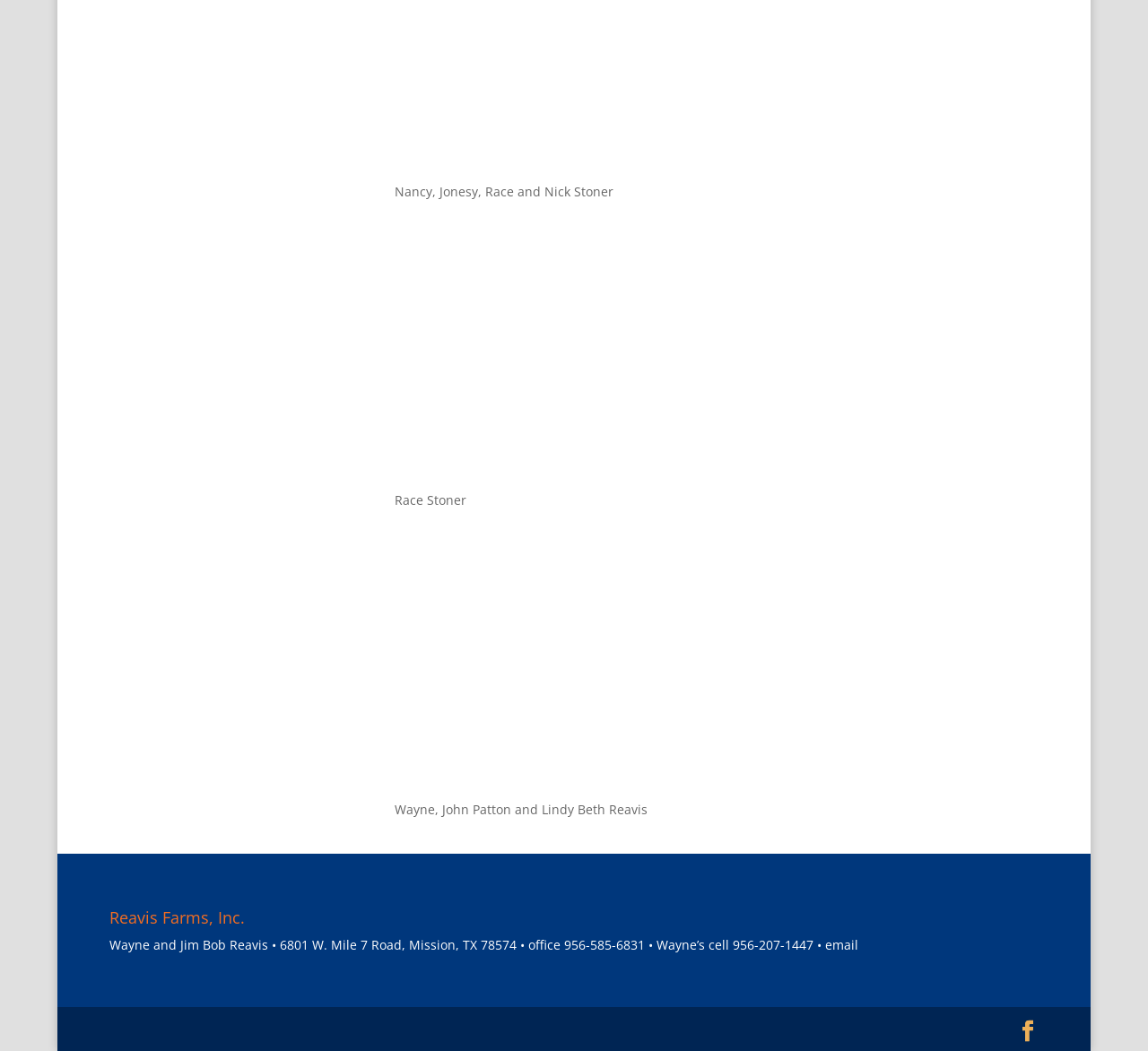Provide your answer in one word or a succinct phrase for the question: 
How many figures are on the webpage?

3